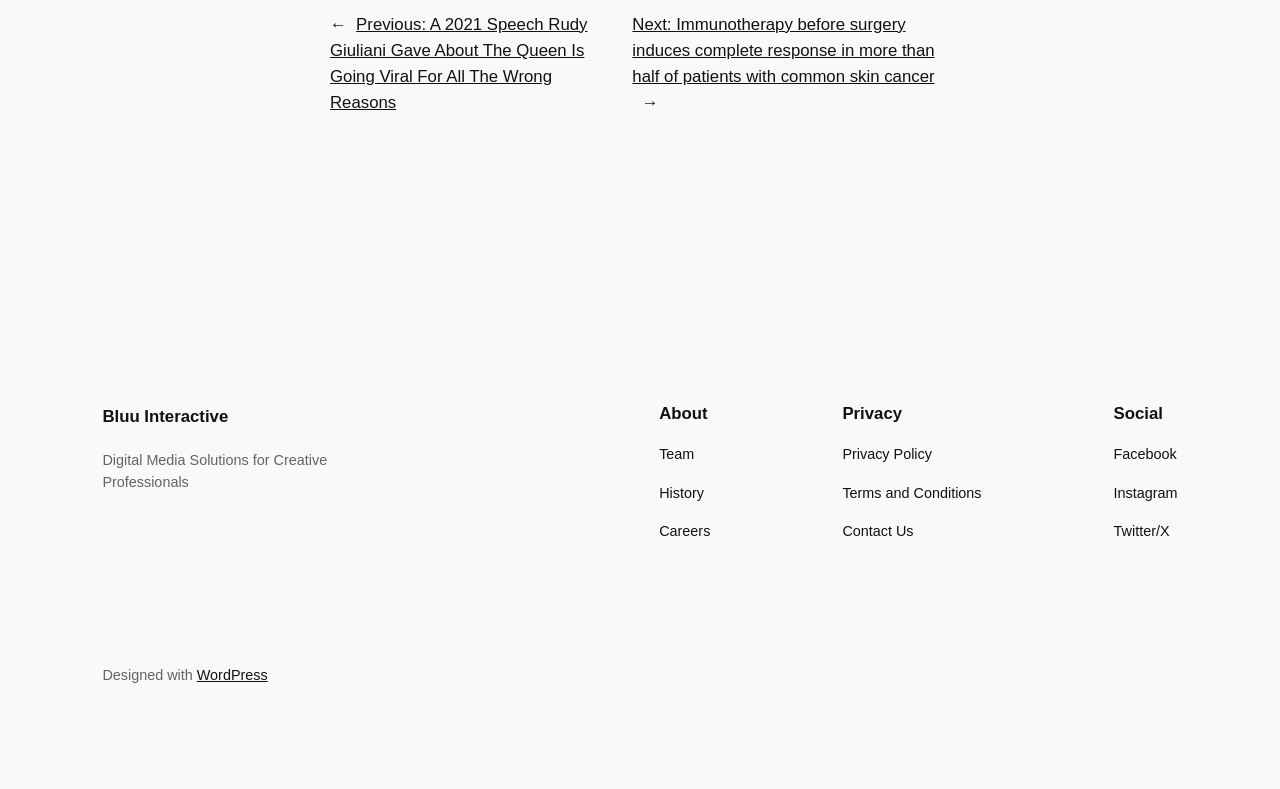Pinpoint the bounding box coordinates of the clickable element needed to complete the instruction: "view privacy policy". The coordinates should be provided as four float numbers between 0 and 1: [left, top, right, bottom].

[0.658, 0.562, 0.728, 0.59]